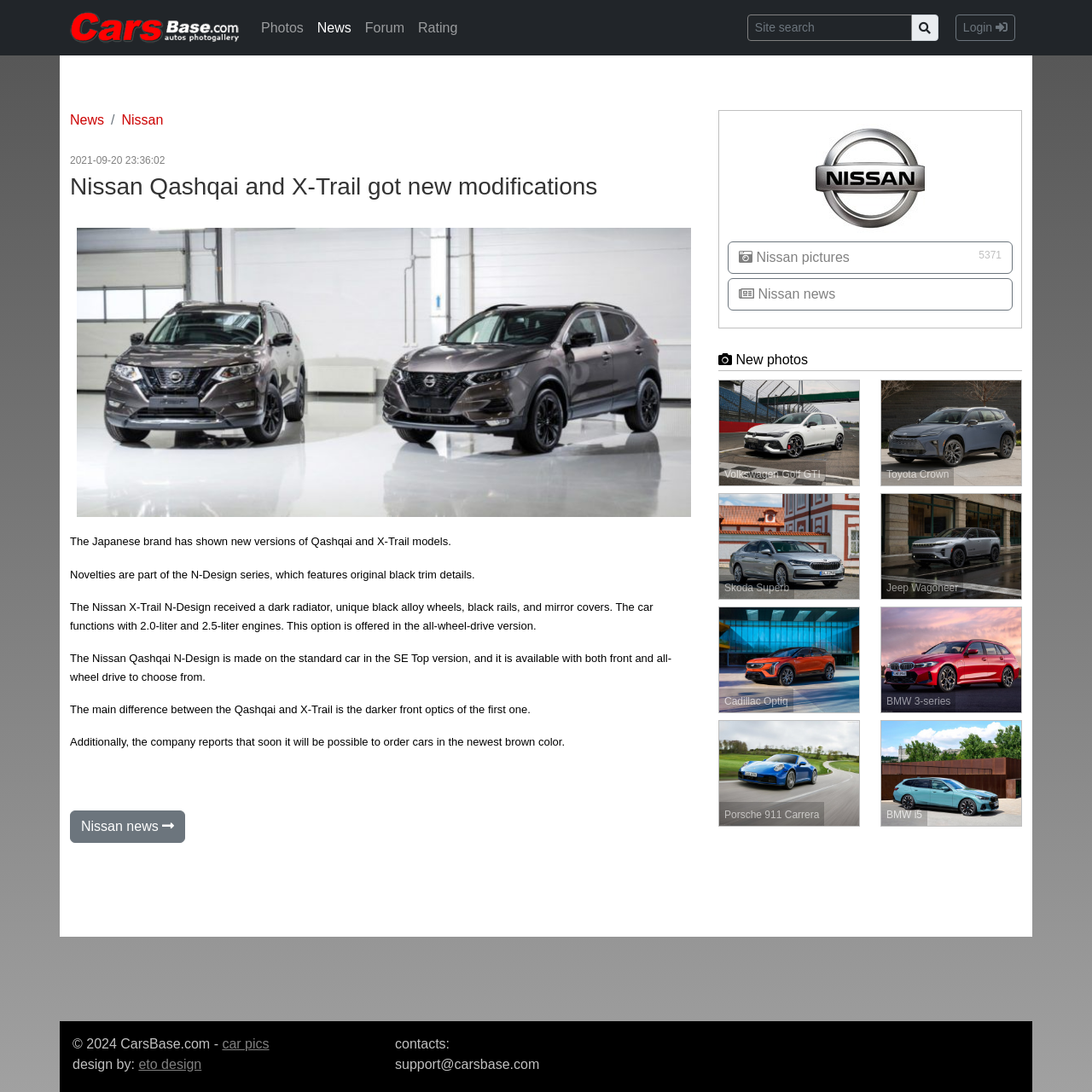Locate the bounding box coordinates of the UI element described by: "News". Provide the coordinates as four float numbers between 0 and 1, formatted as [left, top, right, bottom].

[0.064, 0.103, 0.095, 0.116]